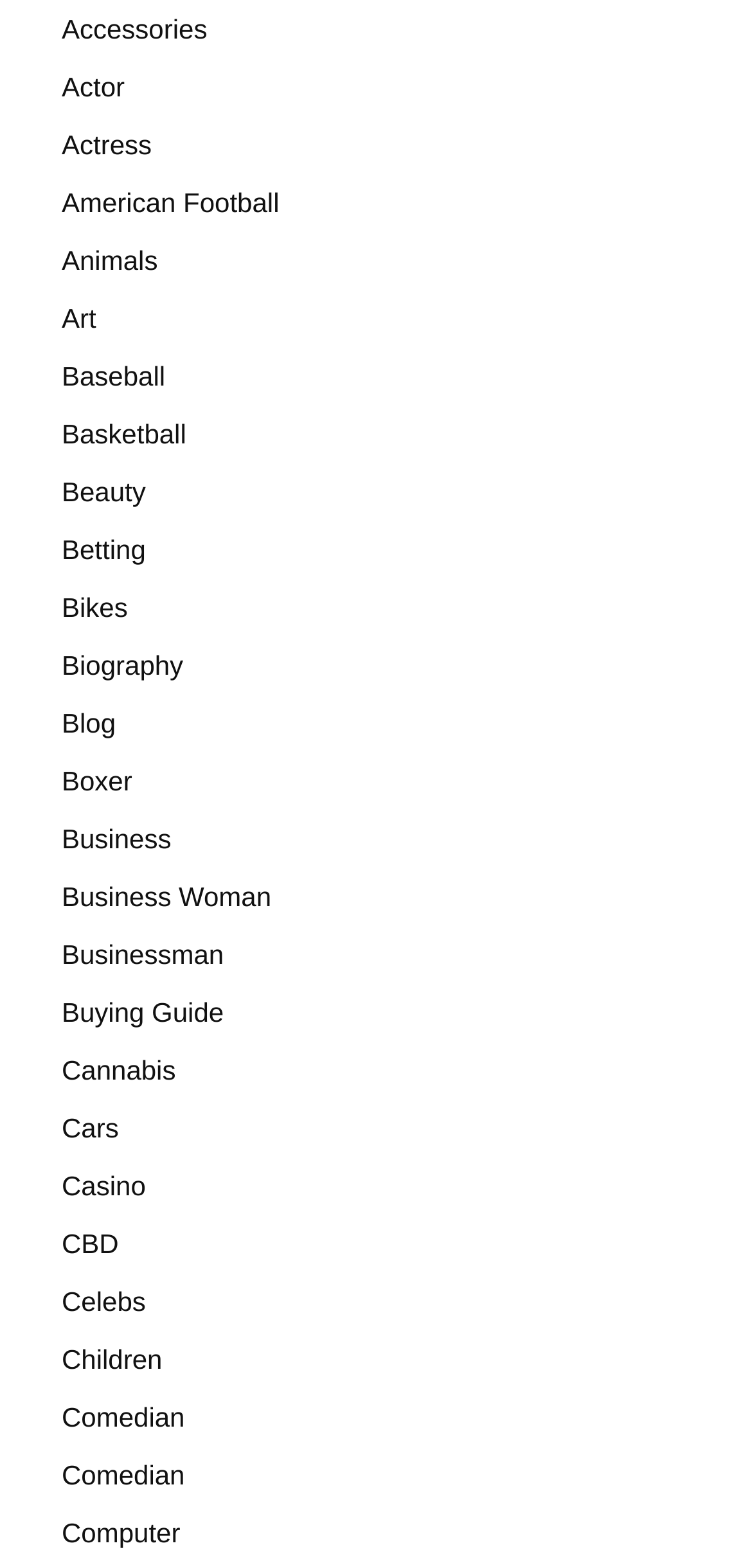Answer succinctly with a single word or phrase:
Are there any categories related to entertainment?

Yes